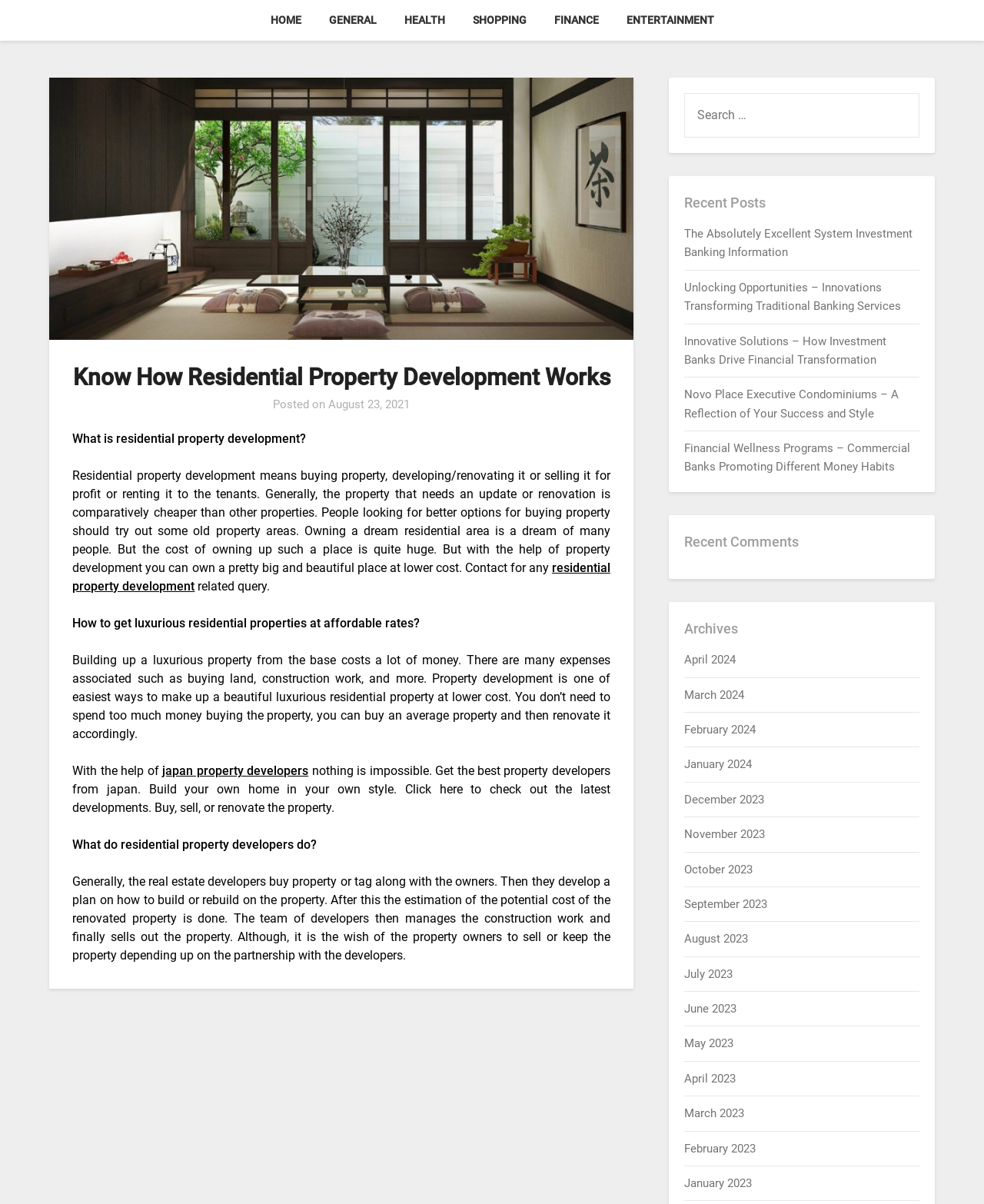Highlight the bounding box coordinates of the region I should click on to meet the following instruction: "Check out the archives for April 2024".

[0.696, 0.542, 0.748, 0.554]